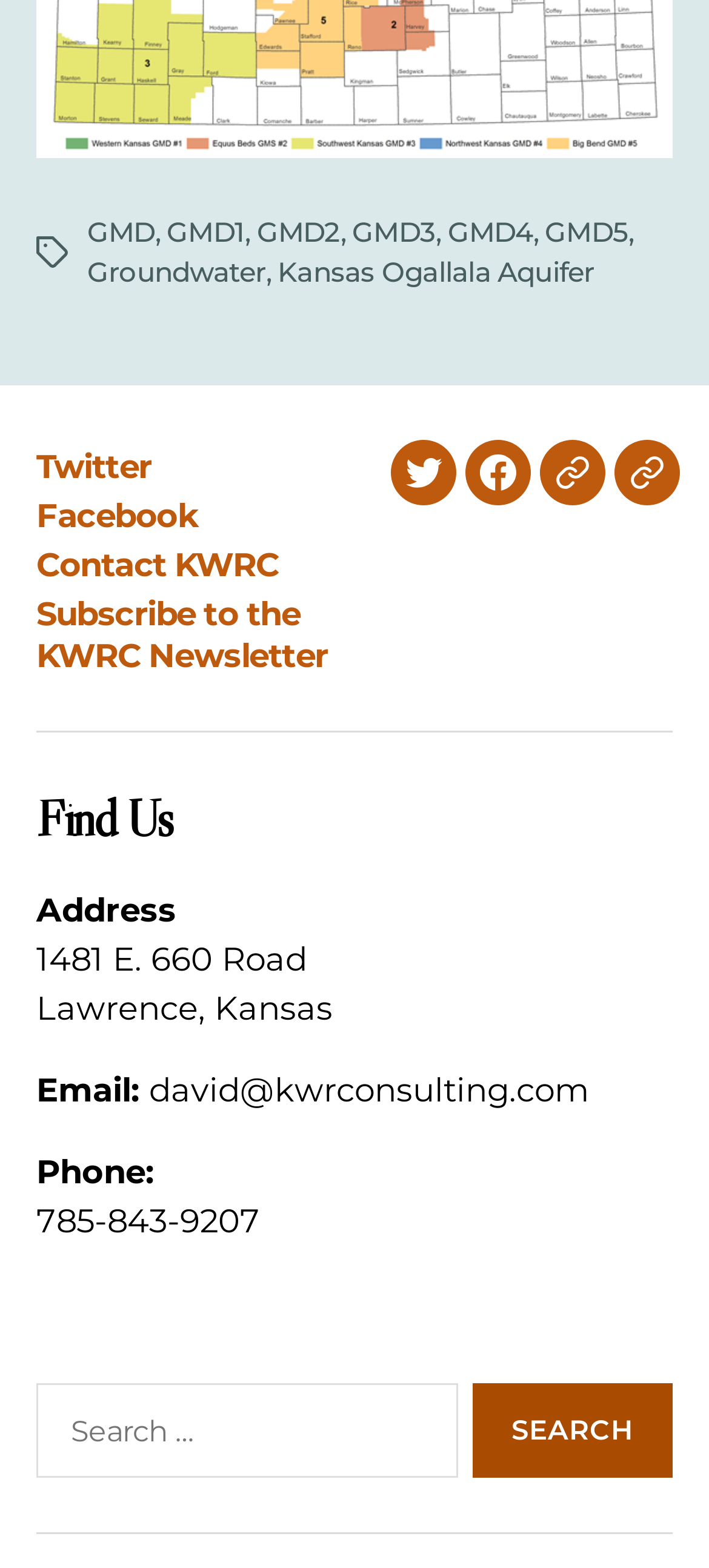Given the description Contact KWRC, predict the bounding box coordinates of the UI element. Ensure the coordinates are in the format (top-left x, top-left y, bottom-right x, bottom-right y) and all values are between 0 and 1.

[0.762, 0.28, 0.854, 0.322]